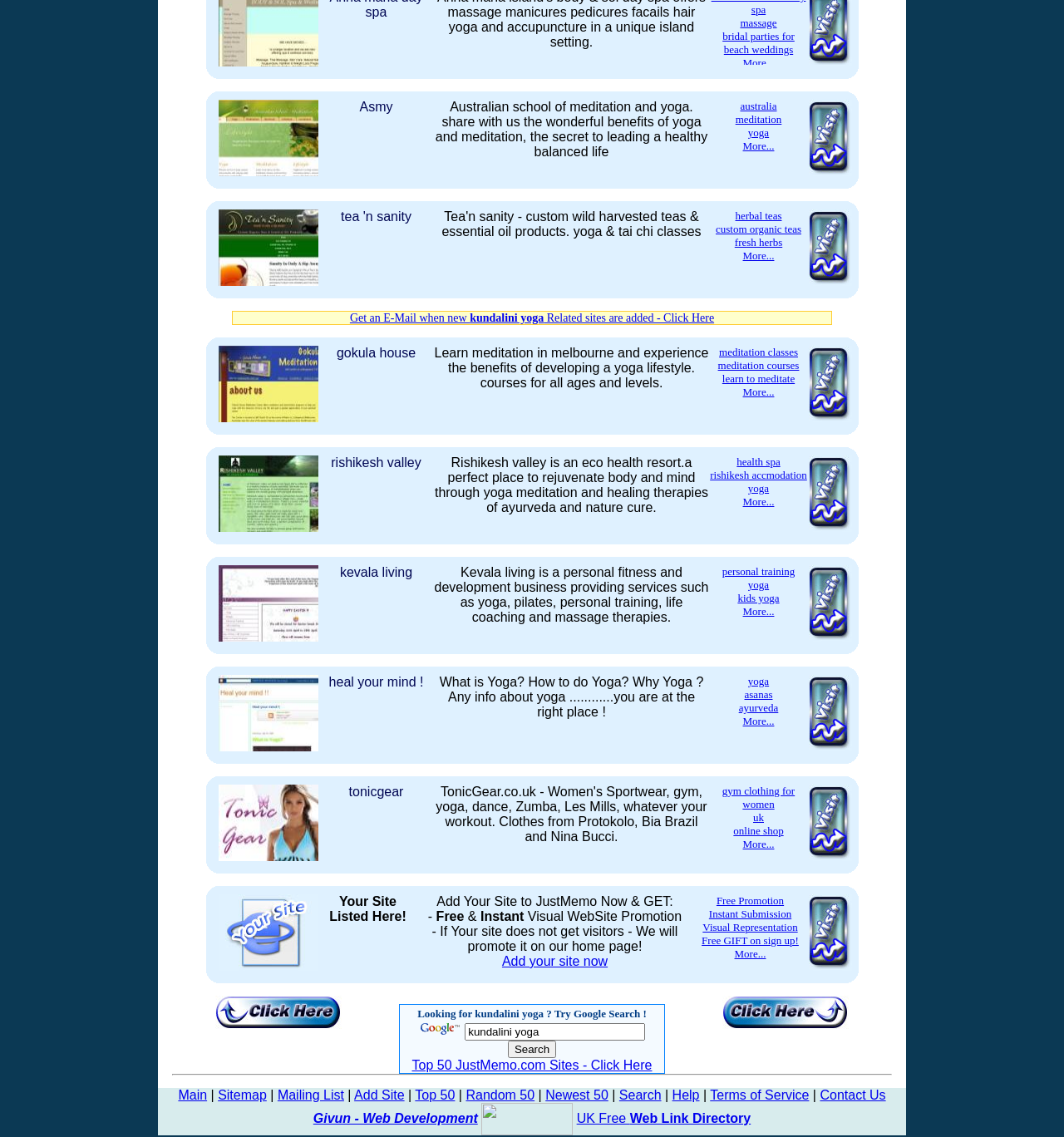What is the topic of the Australian school of meditation and yoga?
Using the details shown in the screenshot, provide a comprehensive answer to the question.

I found the answer by reading the StaticText element that describes the Australian school of meditation and yoga, which mentions 'the wonderful benefits of yoga and meditation'.